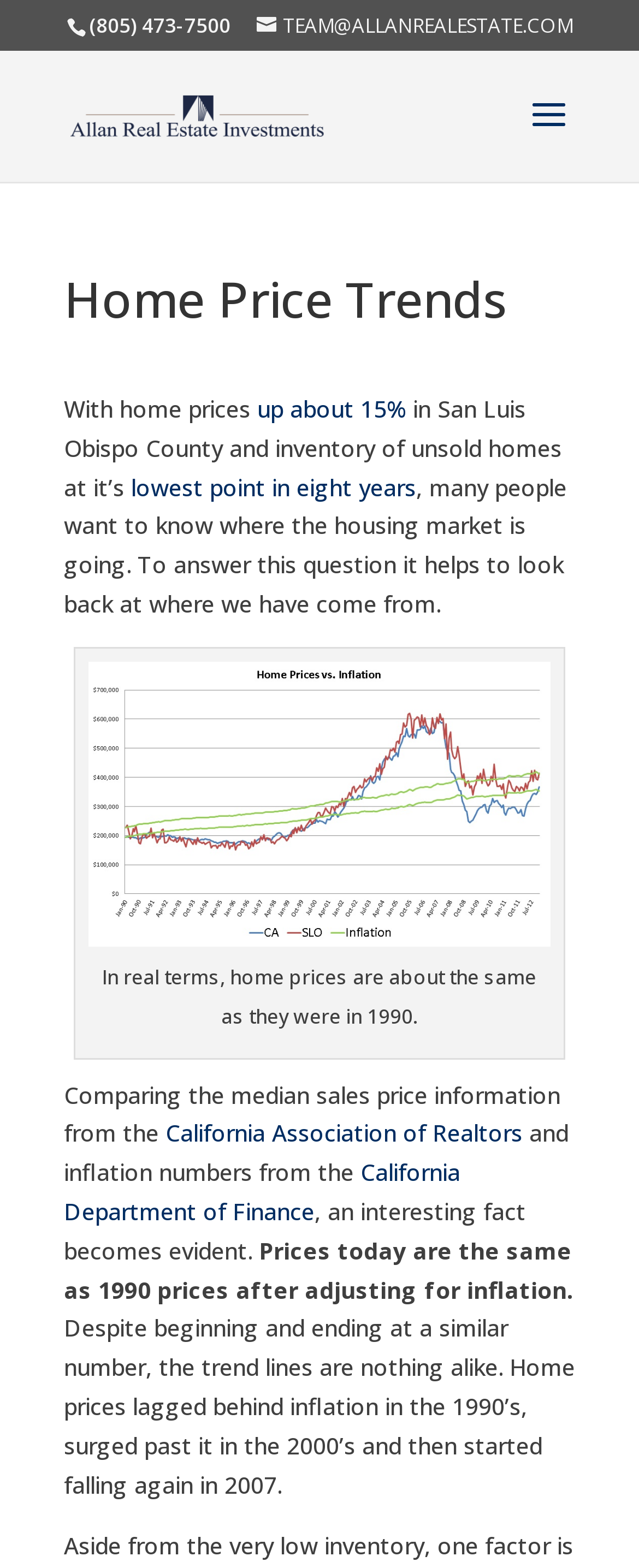Using details from the image, please answer the following question comprehensively:
What is the phone number of Allan Real Estate Investments?

The phone number can be found at the top of the webpage, in the static text element with the bounding box coordinates [0.14, 0.007, 0.36, 0.025].